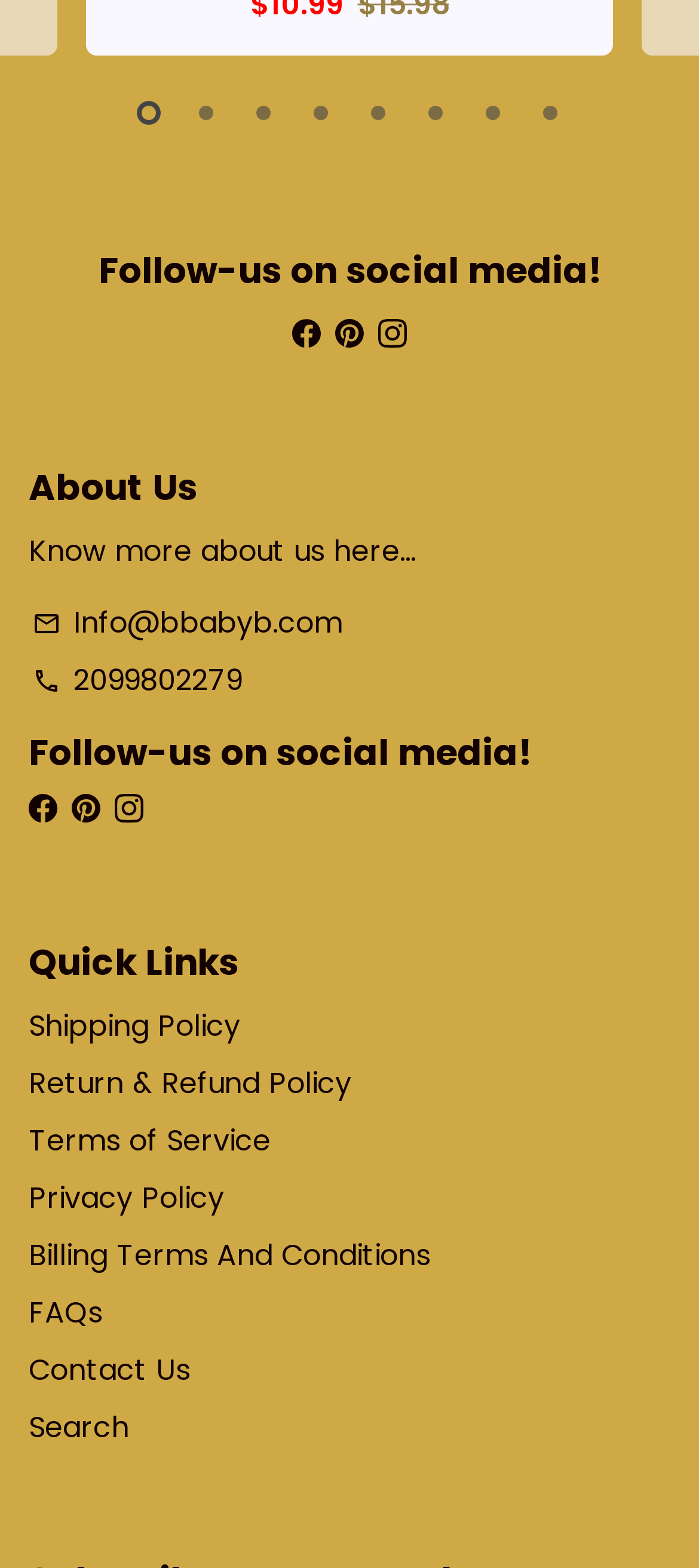Can you specify the bounding box coordinates for the region that should be clicked to fulfill this instruction: "Explore crimes against persons".

None